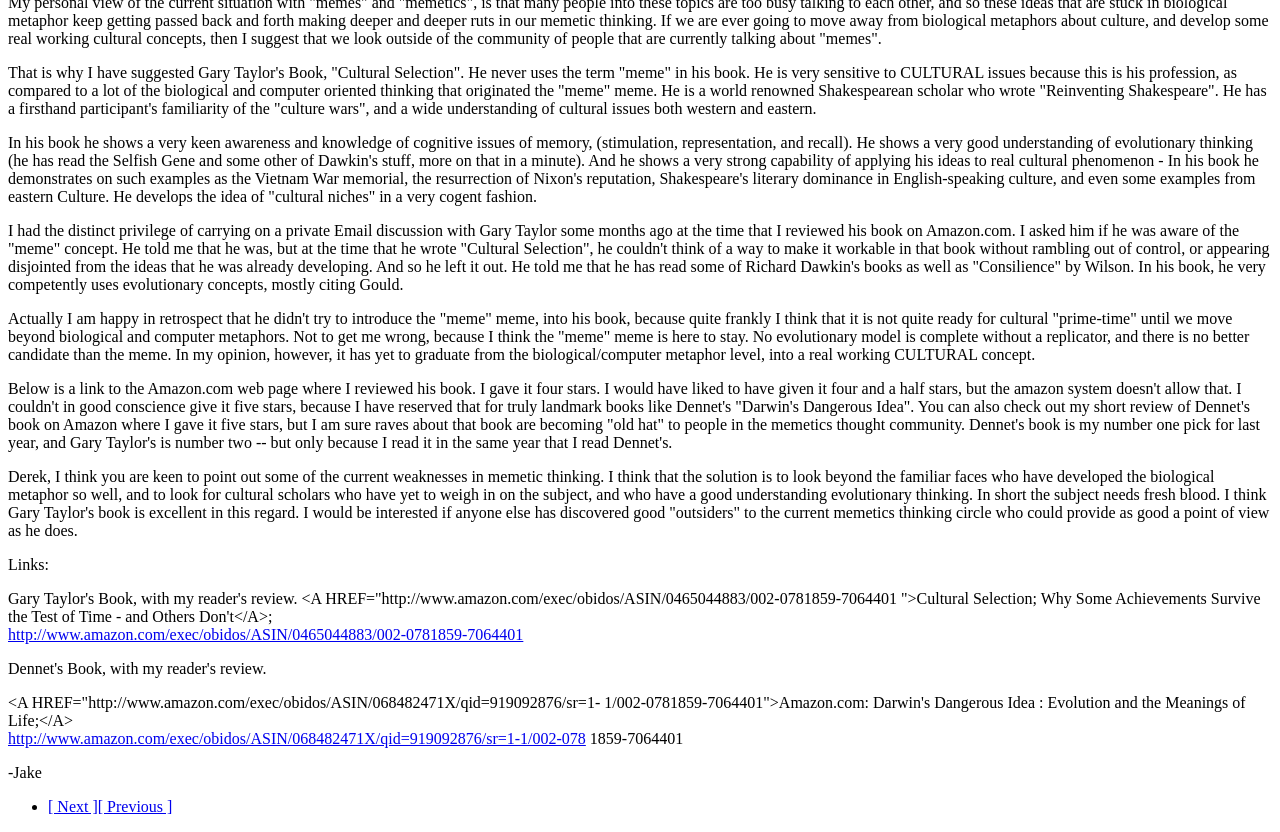Using the given element description, provide the bounding box coordinates (top-left x, top-left y, bottom-right x, bottom-right y) for the corresponding UI element in the screenshot: http://www.amazon.com/exec/obidos/ASIN/068482471X/qid=919092876/sr=1-1/002-078

[0.006, 0.878, 0.458, 0.898]